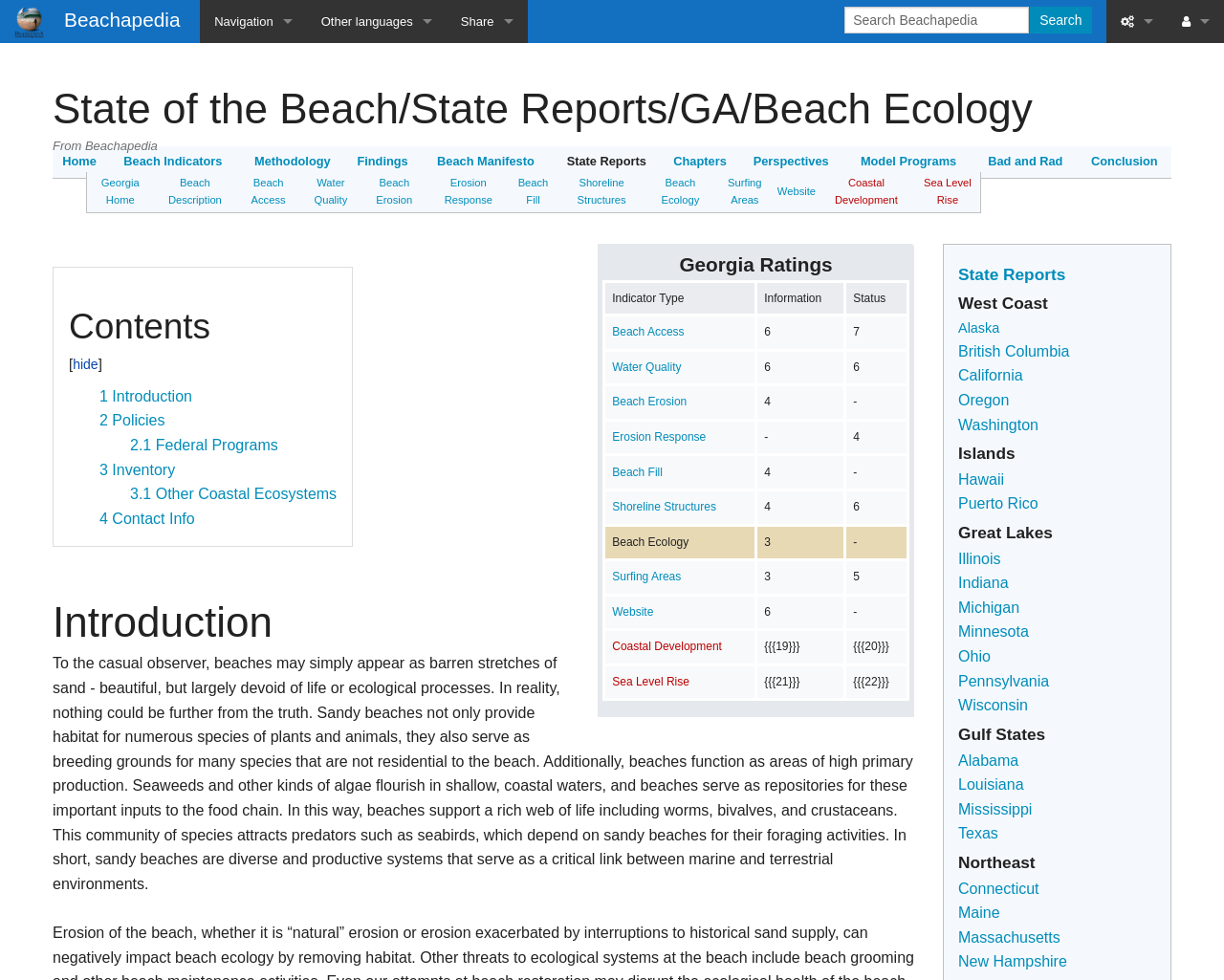Please specify the bounding box coordinates for the clickable region that will help you carry out the instruction: "Search Beachapedia".

[0.69, 0.007, 0.841, 0.034]